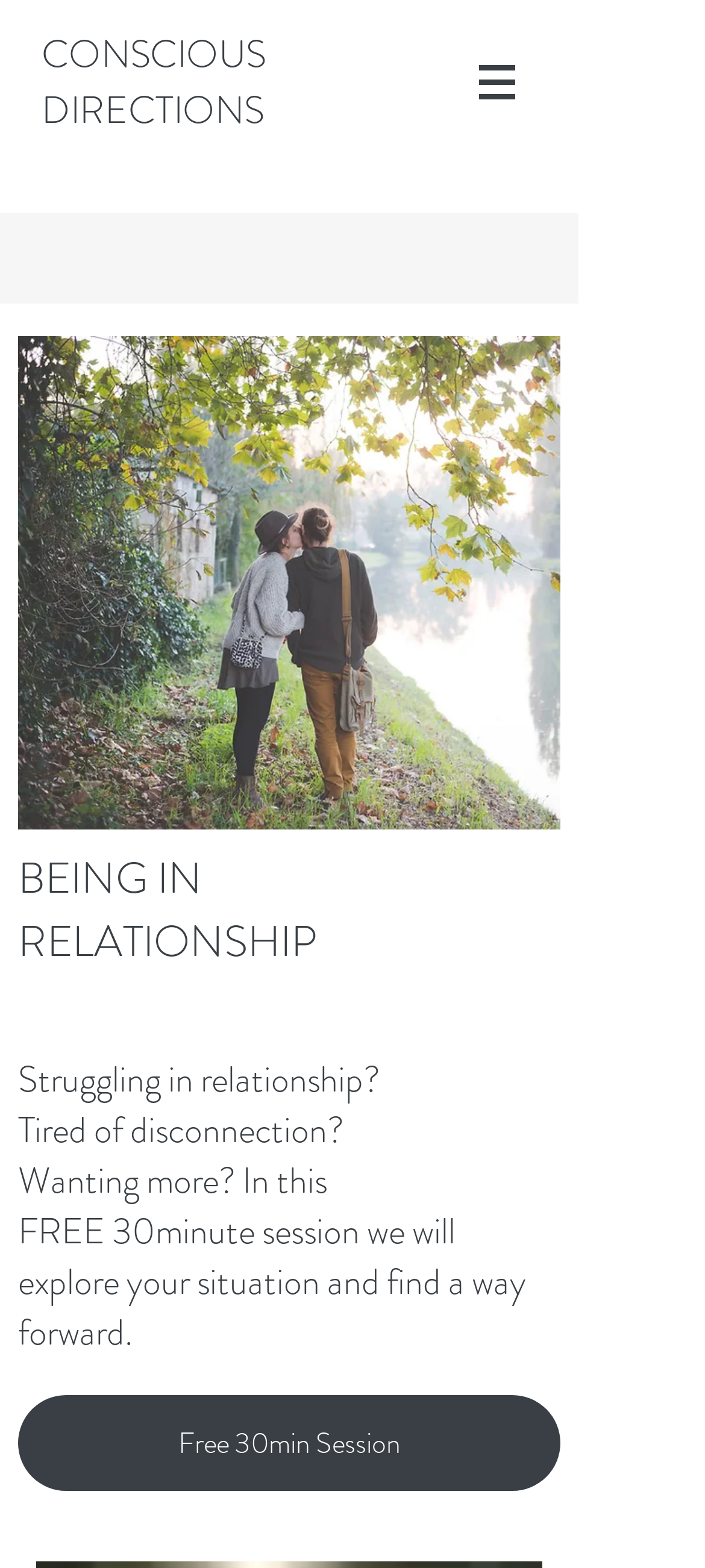Identify the bounding box of the HTML element described as: "Free 30min Session".

[0.026, 0.89, 0.795, 0.951]